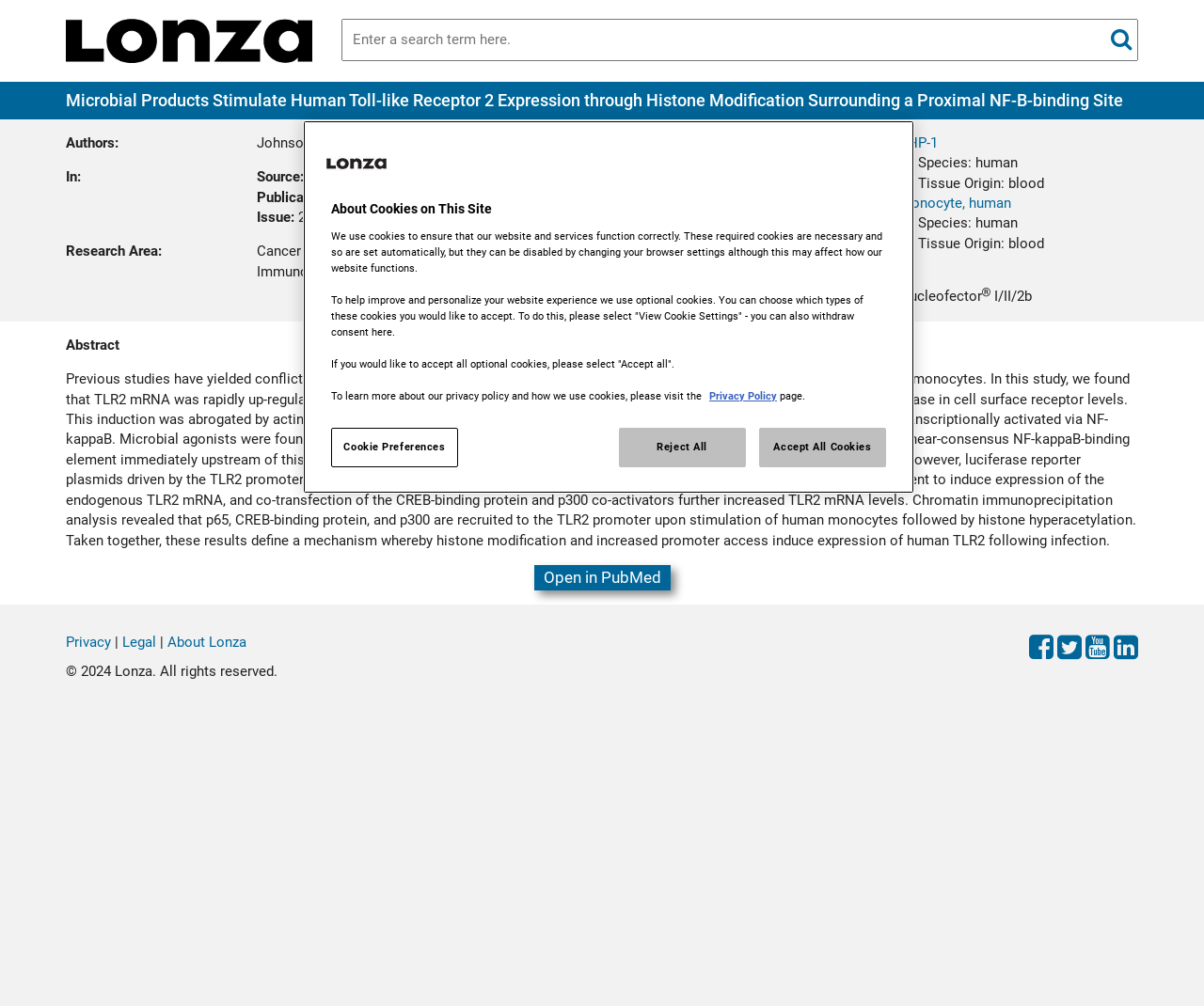Can you show the bounding box coordinates of the region to click on to complete the task described in the instruction: "Login or register"?

None